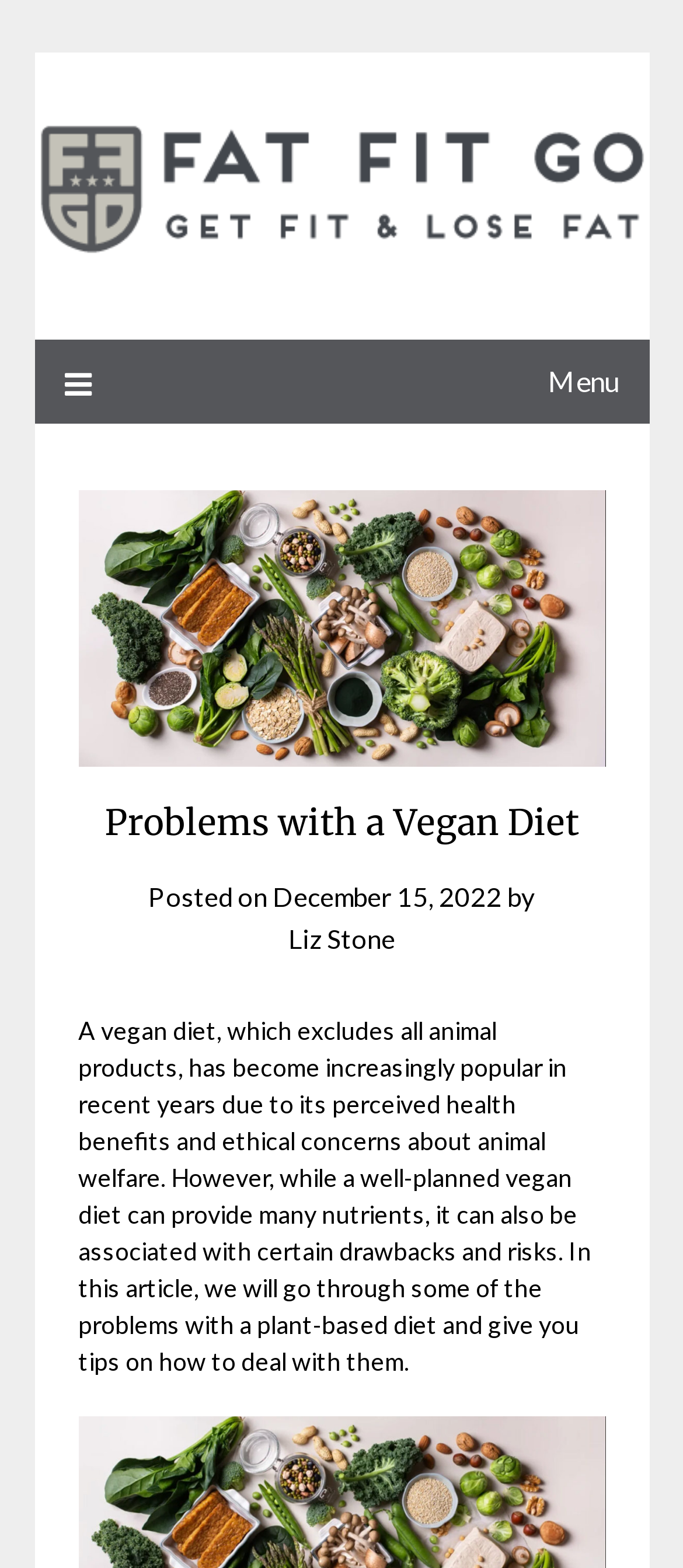Given the element description "Booking Paid Training Sessions (AUS/NZ)", identify the bounding box of the corresponding UI element.

None